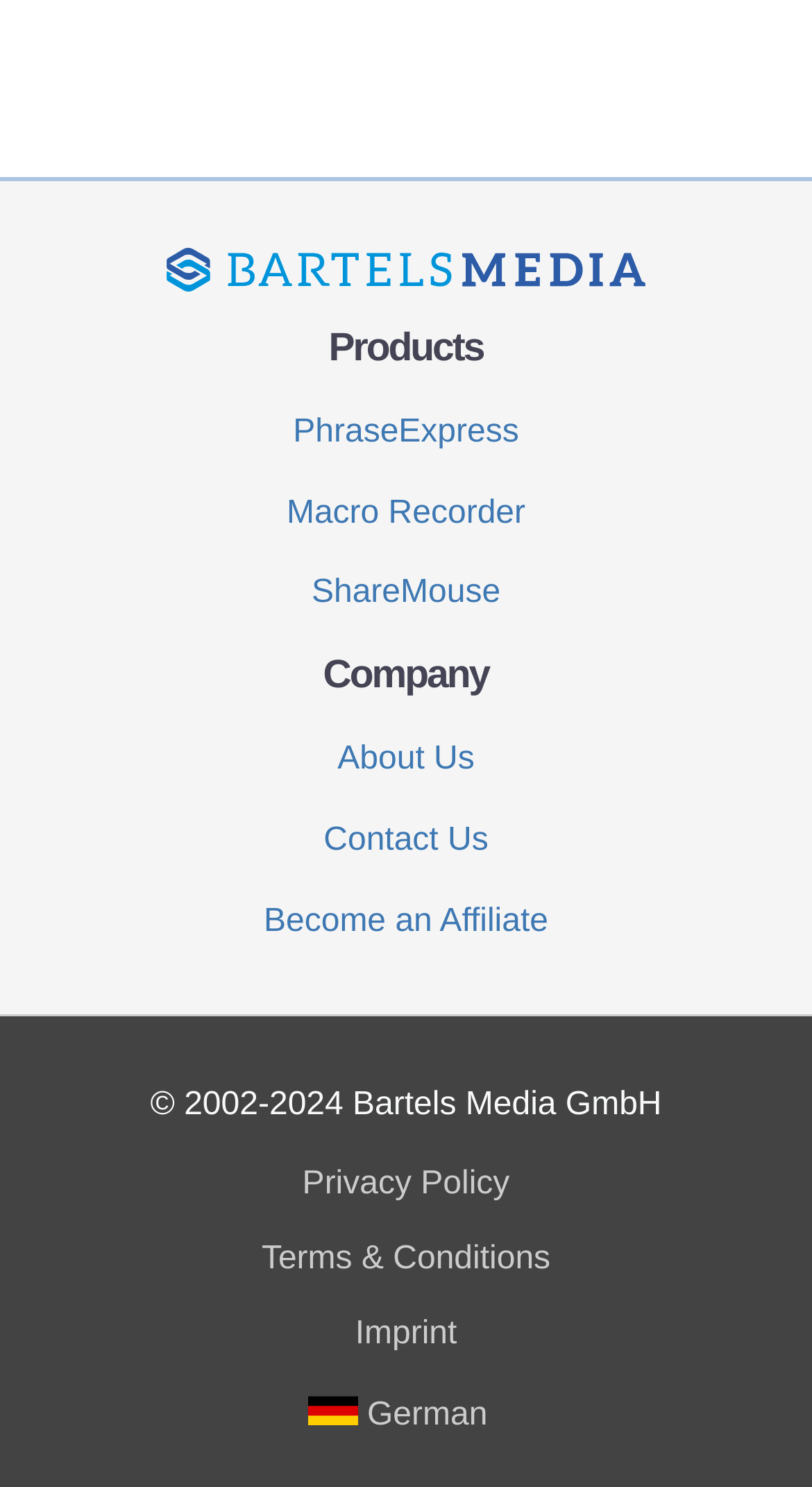Can you give a detailed response to the following question using the information from the image? How many links are there under 'Products'?

I counted the number of links under the 'Products' heading, which are 'PhraseExpress', 'Macro Recorder', and 'ShareMouse', so there are 3 links in total.